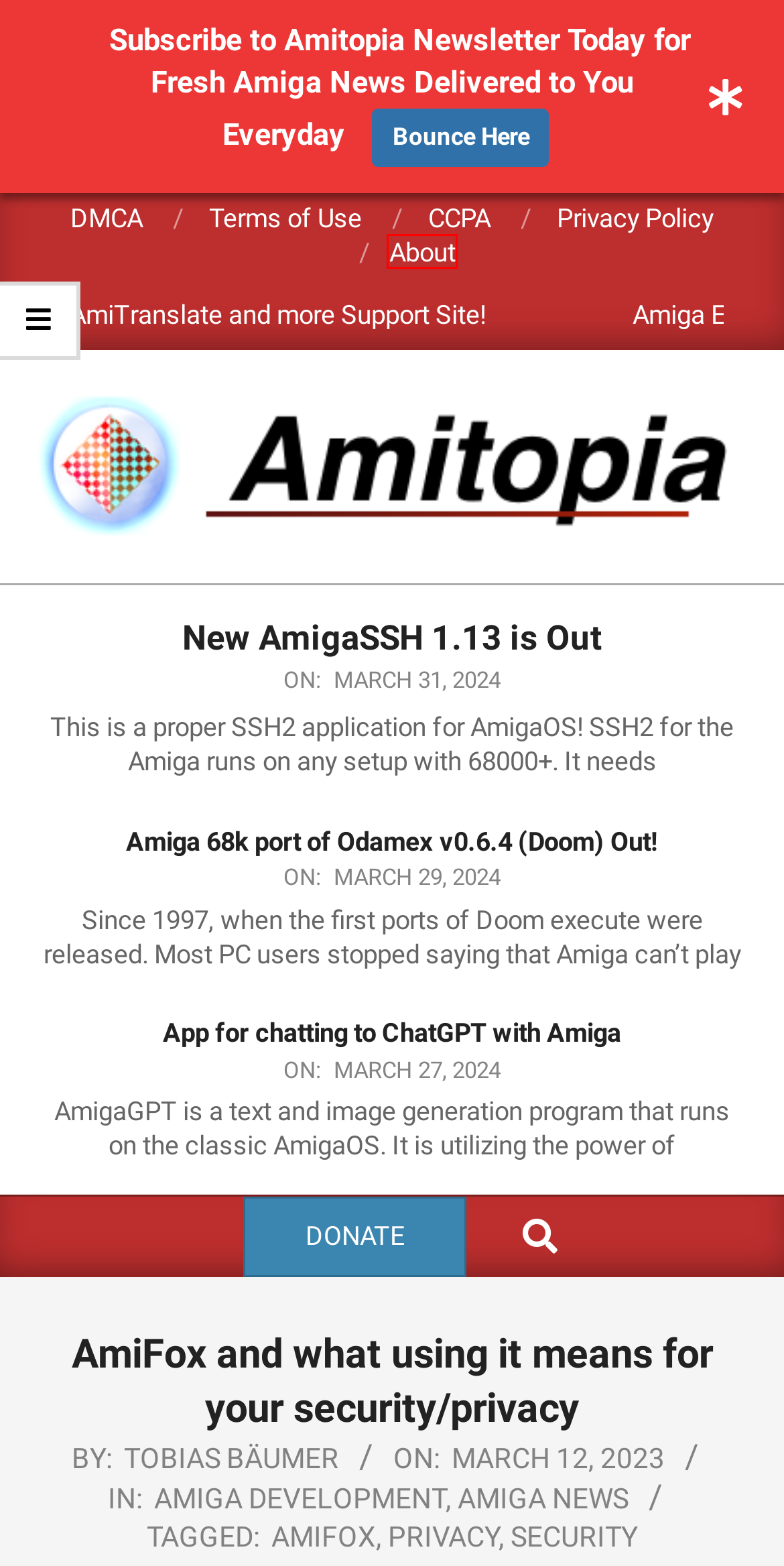Consider the screenshot of a webpage with a red bounding box and select the webpage description that best describes the new page that appears after clicking the element inside the red box. Here are the candidates:
A. About - Amitopia
B. Amiga 68k port of Odamex v0.6.4 (Doom) Out! - Amitopia
C. Tobias Bäumer, Author at Amitopia
D. Privacy Policy - Amitopia
E. Security Archives - Amitopia
F. Terms of Use - Amitopia
G. Amiga Development Archives - Amitopia
H. New AmigaSSH 1.13 is Out - Amitopia

A